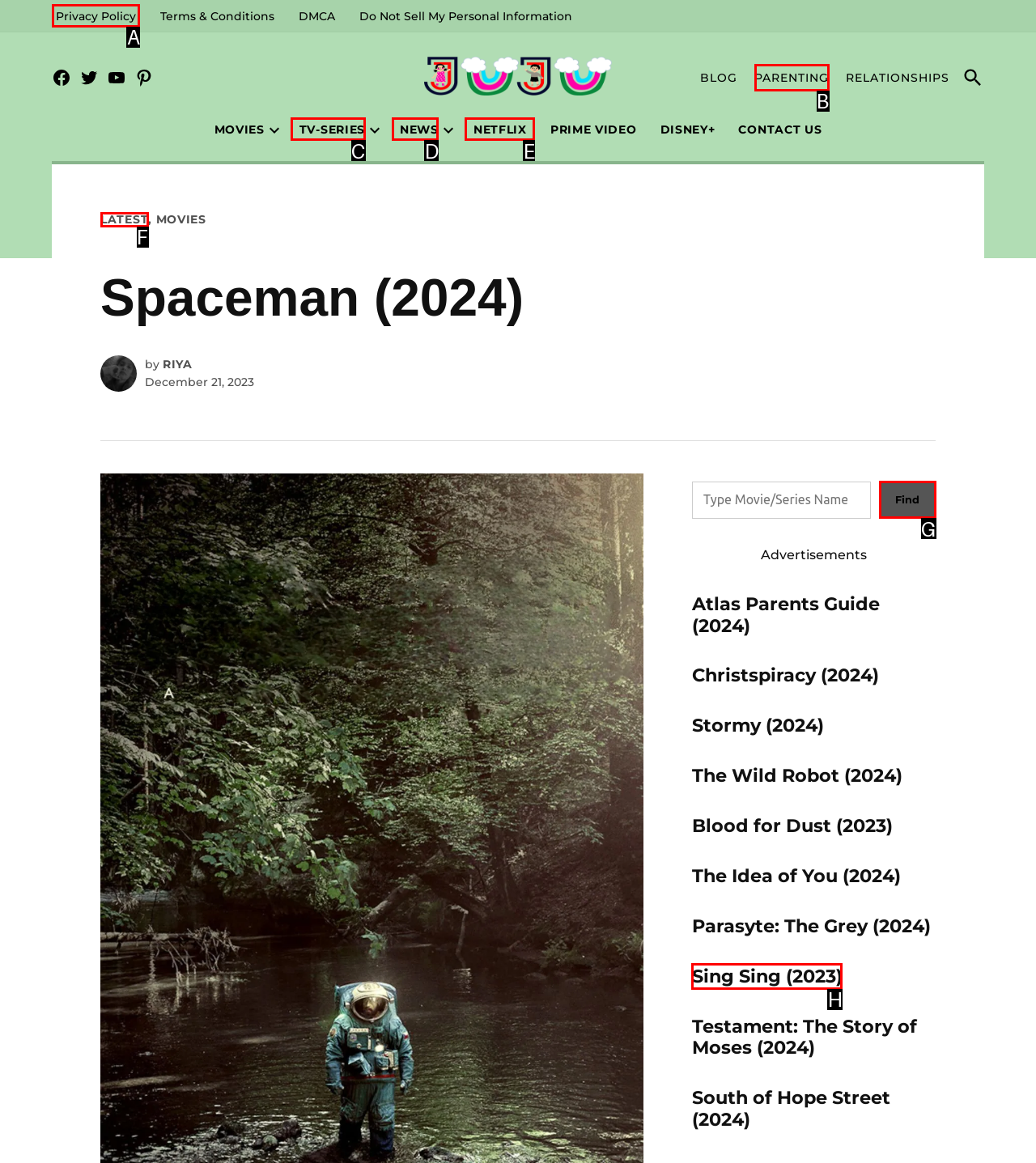Identify the correct UI element to click on to achieve the task: Click on the Privacy Policy link. Provide the letter of the appropriate element directly from the available choices.

A